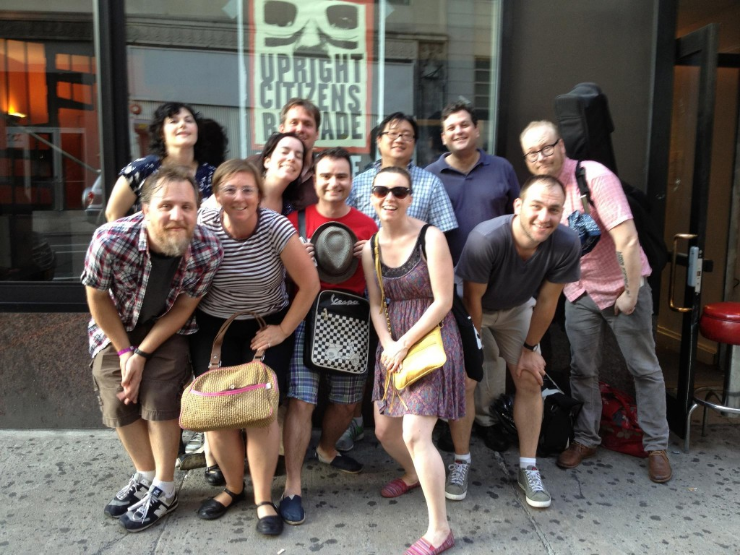What is the atmosphere of the photograph?
Carefully analyze the image and provide a detailed answer to the question.

The caption describes the photograph as capturing a warm summer day with bright smiles and a casual atmosphere, and the fashion choices of the group, such as striped shirts and sundresses, illustrate a relaxed and fun-loving spirit.